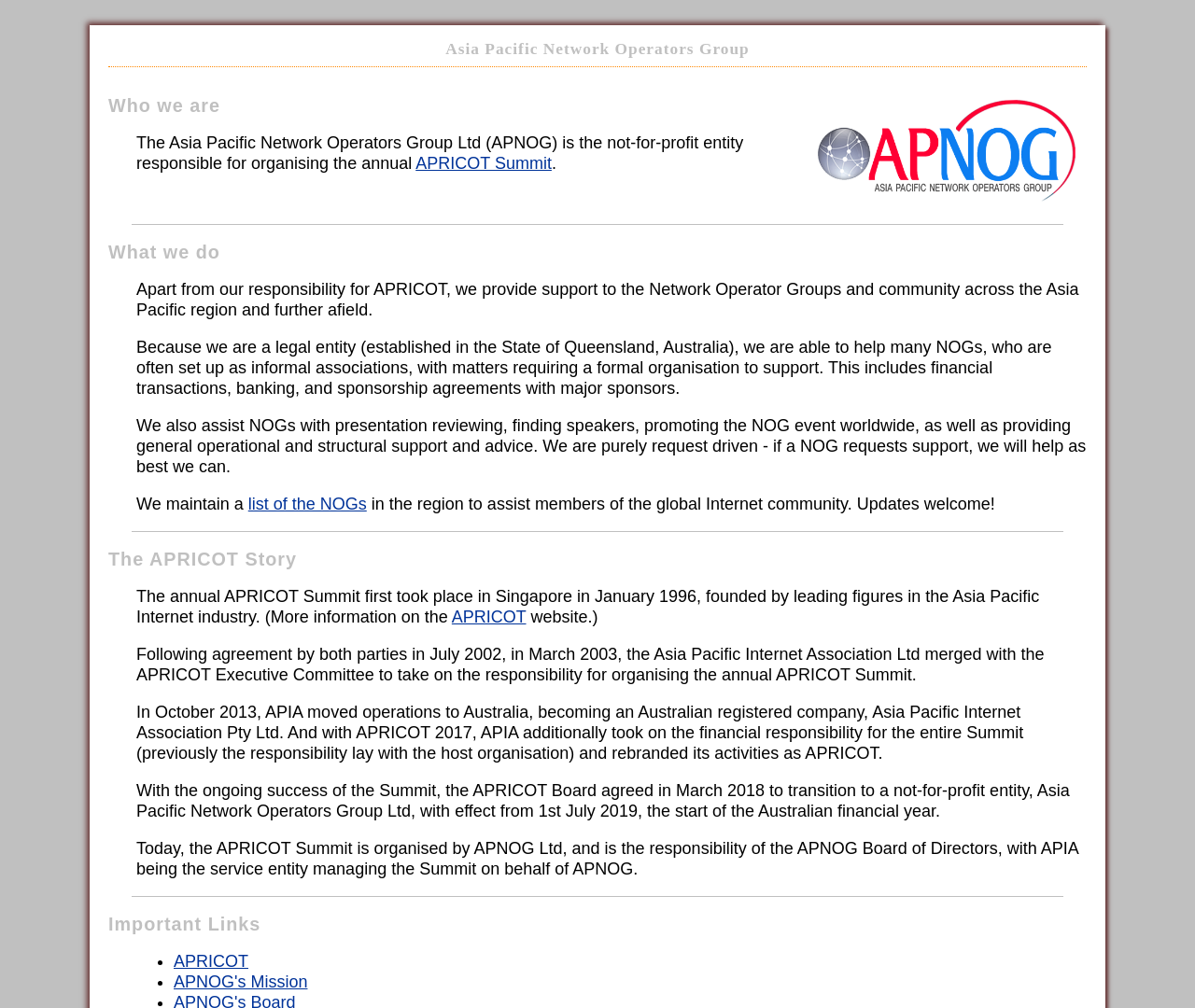Please provide a comprehensive response to the question based on the details in the image: What support does APNOG provide to NOGs?

As mentioned in the 'What we do' section, APNOG provides support to Network Operator Groups (NOGs) in various ways, including financial transactions, banking, and sponsorship agreements, as well as operational and structural support, such as presentation reviewing, finding speakers, and promoting NOG events.